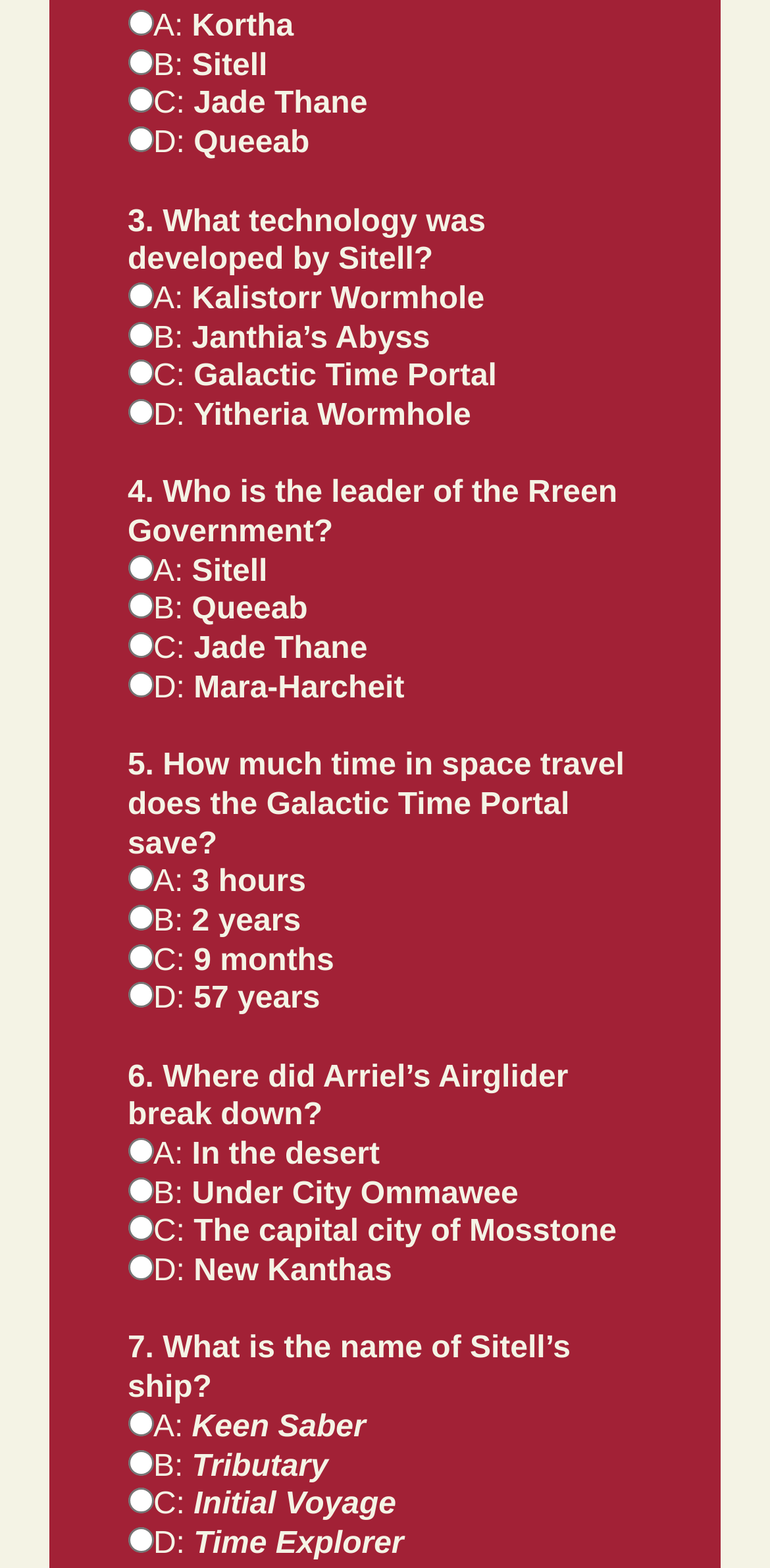Please give a concise answer to this question using a single word or phrase: 
Who developed the Kalistorr Wormhole?

Sitell